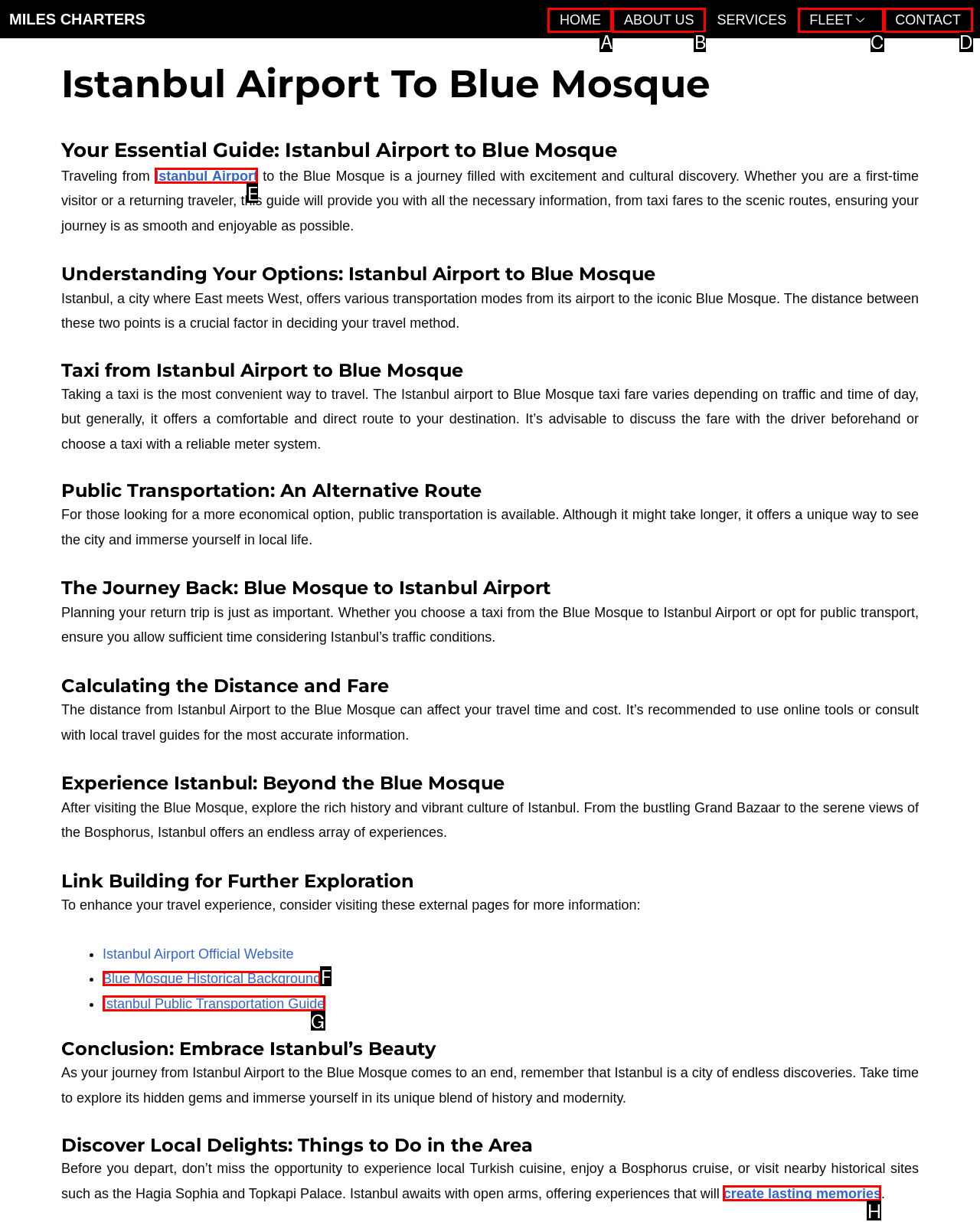Tell me which one HTML element you should click to complete the following task: Get more information about the Blue Mosque
Answer with the option's letter from the given choices directly.

F